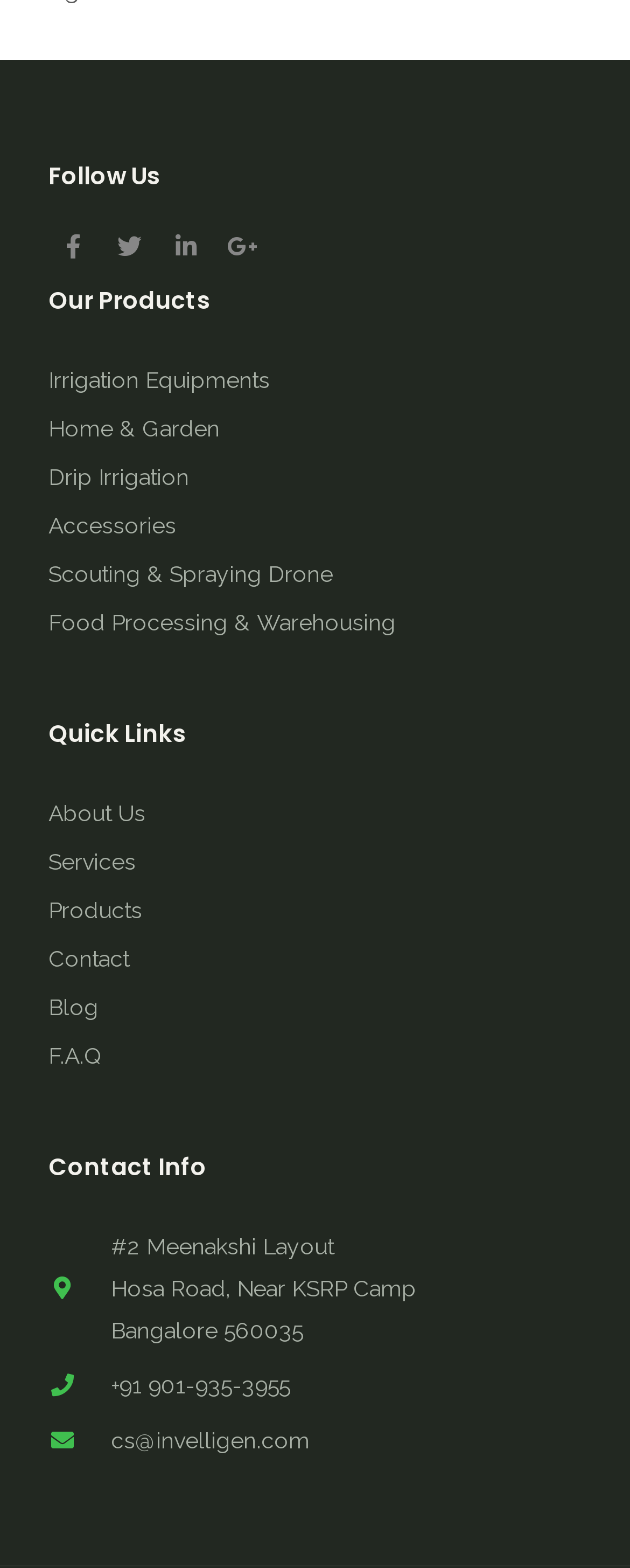Answer the following query concisely with a single word or phrase:
What is the company's phone number?

+91 901-935-3955